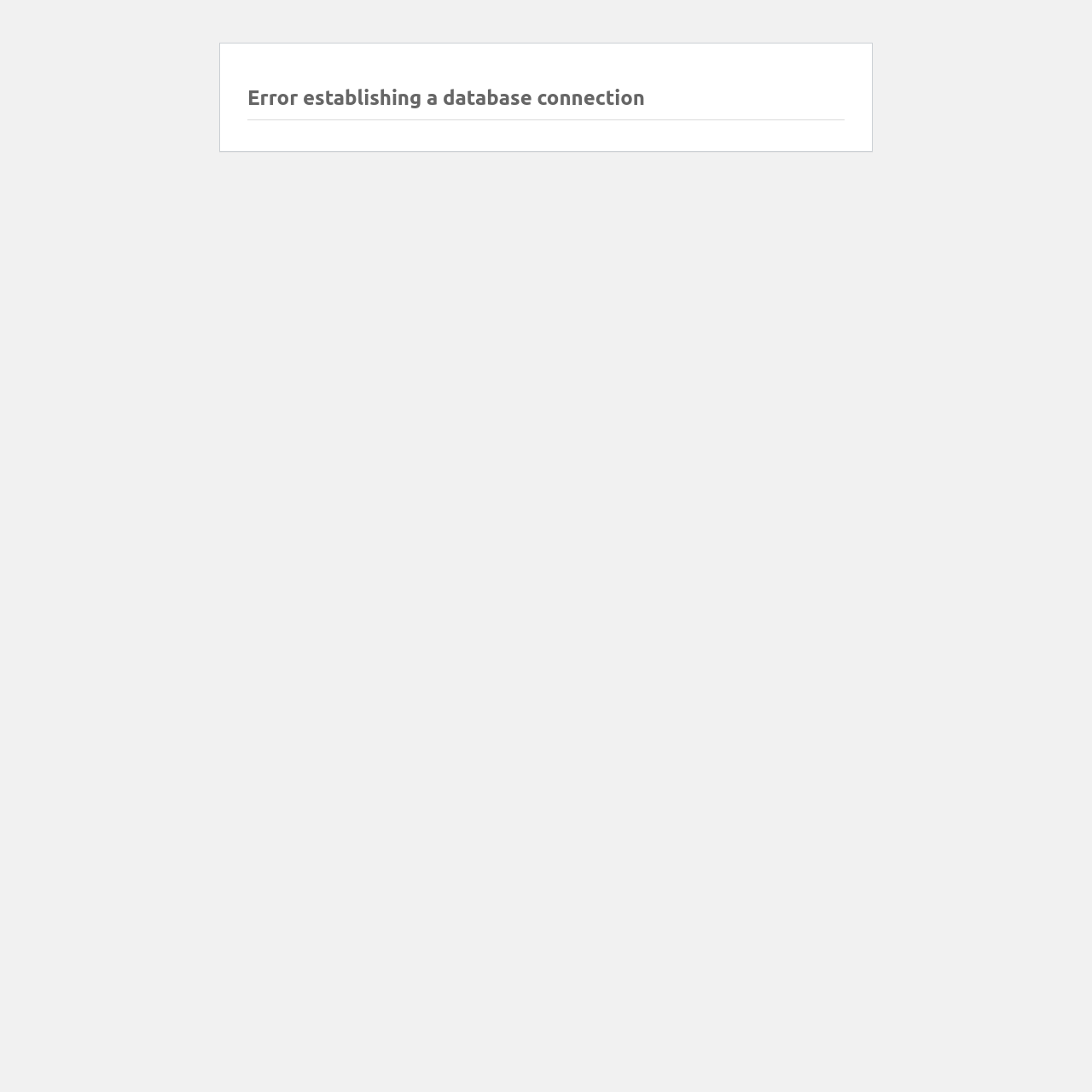Find the primary header on the webpage and provide its text.

Error establishing a database connection